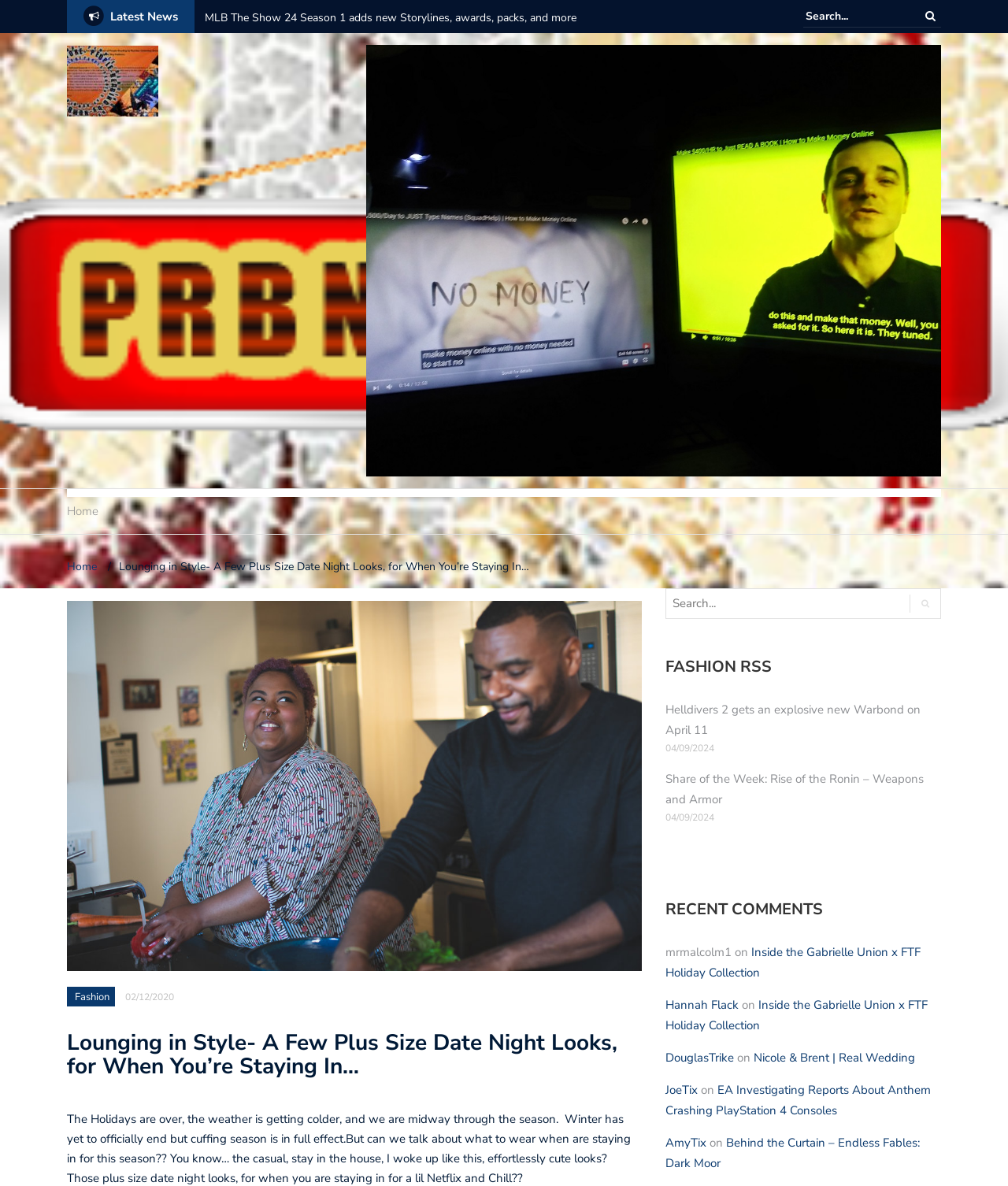Extract the bounding box coordinates for the HTML element that matches this description: "parent_node: Search for: value="Search"". The coordinates should be four float numbers between 0 and 1, i.e., [left, top, right, bottom].

[0.907, 0.005, 0.939, 0.023]